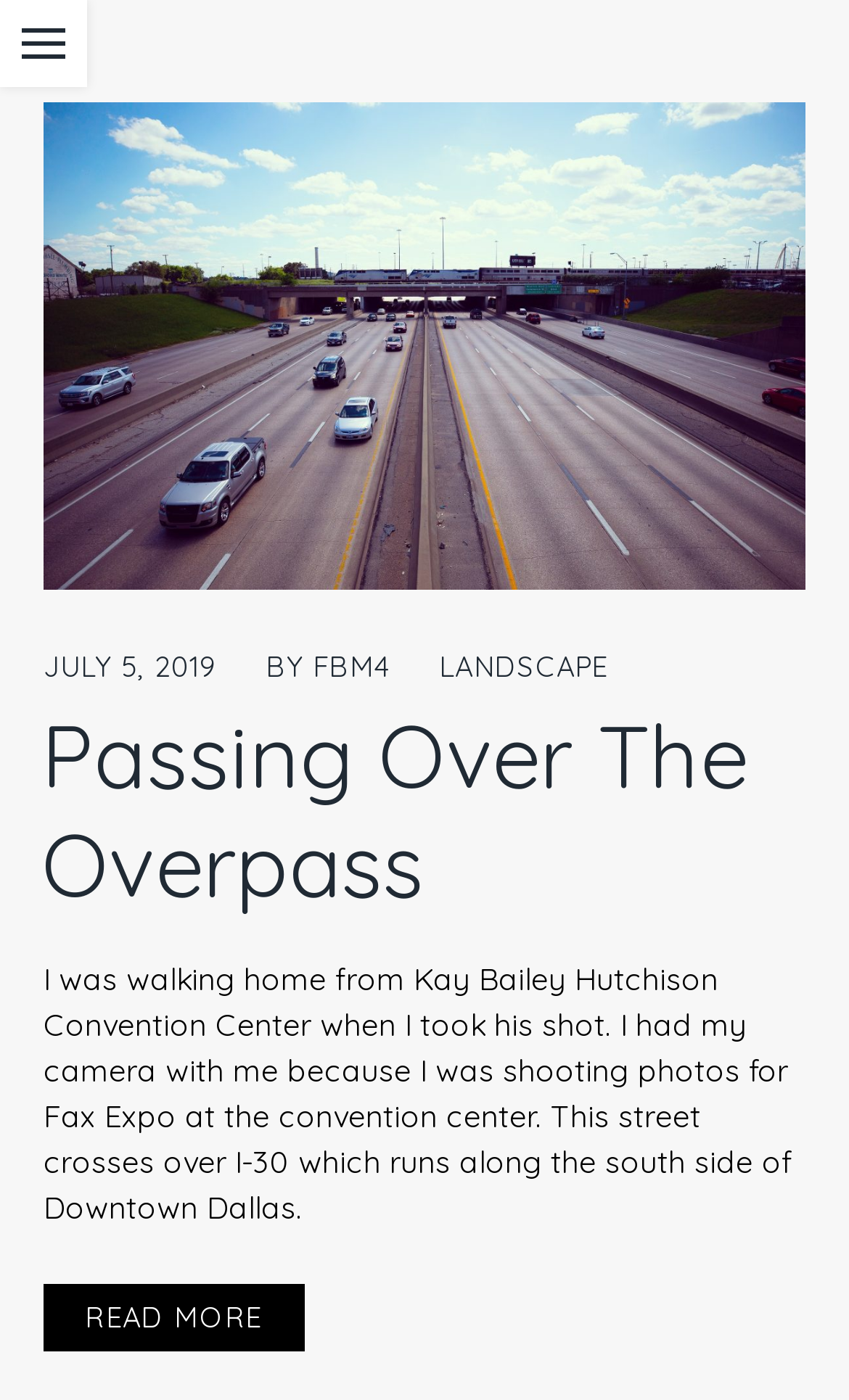Produce an extensive caption that describes everything on the webpage.

This webpage appears to be a photography blog or portfolio, with a focus on still and motion photography. At the top left of the page, there is a link with no text. Below it, there is a large image titled "Passing Over The Overpass", which takes up most of the width of the page. 

To the right of the image, there are three lines of text. The first line reads "JULY 5, 2019", the second line reads "BY", and the third line contains two links, "FBM4" and "LANDSCAPE". 

Below the image, there is a heading that repeats the title "Passing Over The Overpass", which is also a link. Underneath the heading, there is a paragraph of text that describes the context in which the photo was taken. The text explains that the photo was taken while walking home from the Kay Bailey Hutchison Convention Center, where the author was shooting photos for Fax Expo. 

At the bottom of the page, there is a "READ MORE" link. Overall, the page has a simple and clean layout, with a focus on showcasing the photography work.